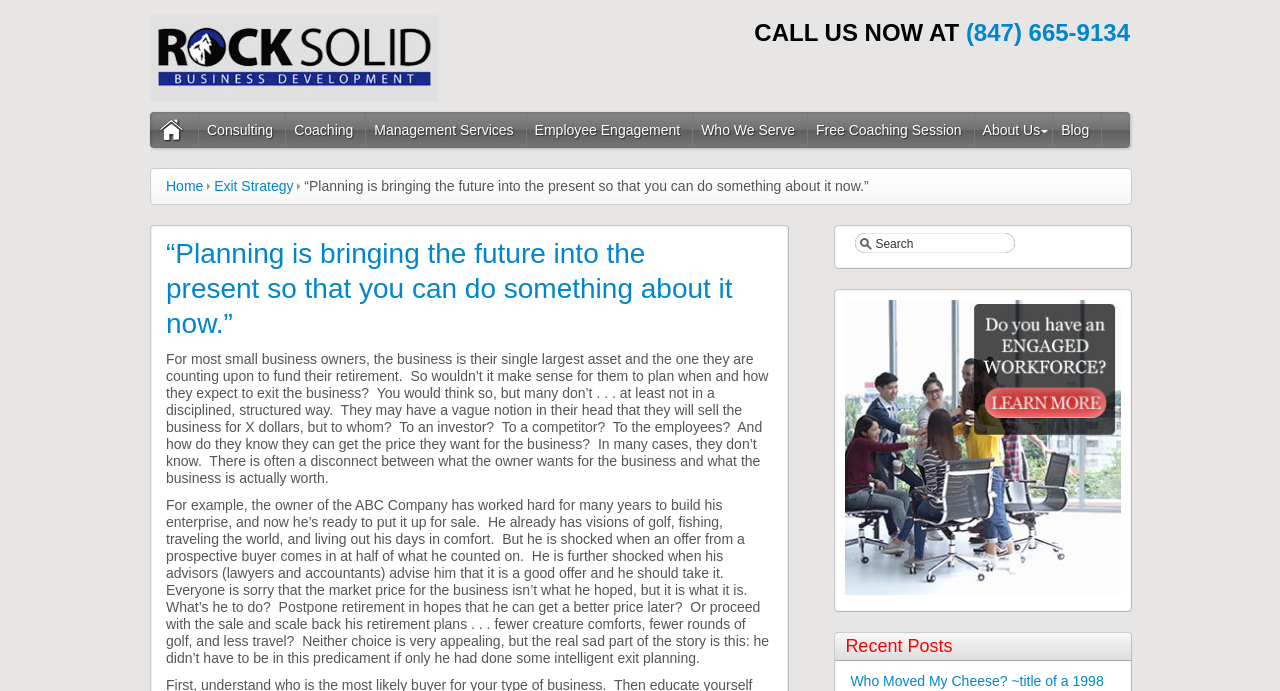Please identify the bounding box coordinates of the area that needs to be clicked to follow this instruction: "Click the 'Free Coaching Session' link".

[0.628, 0.162, 0.761, 0.214]